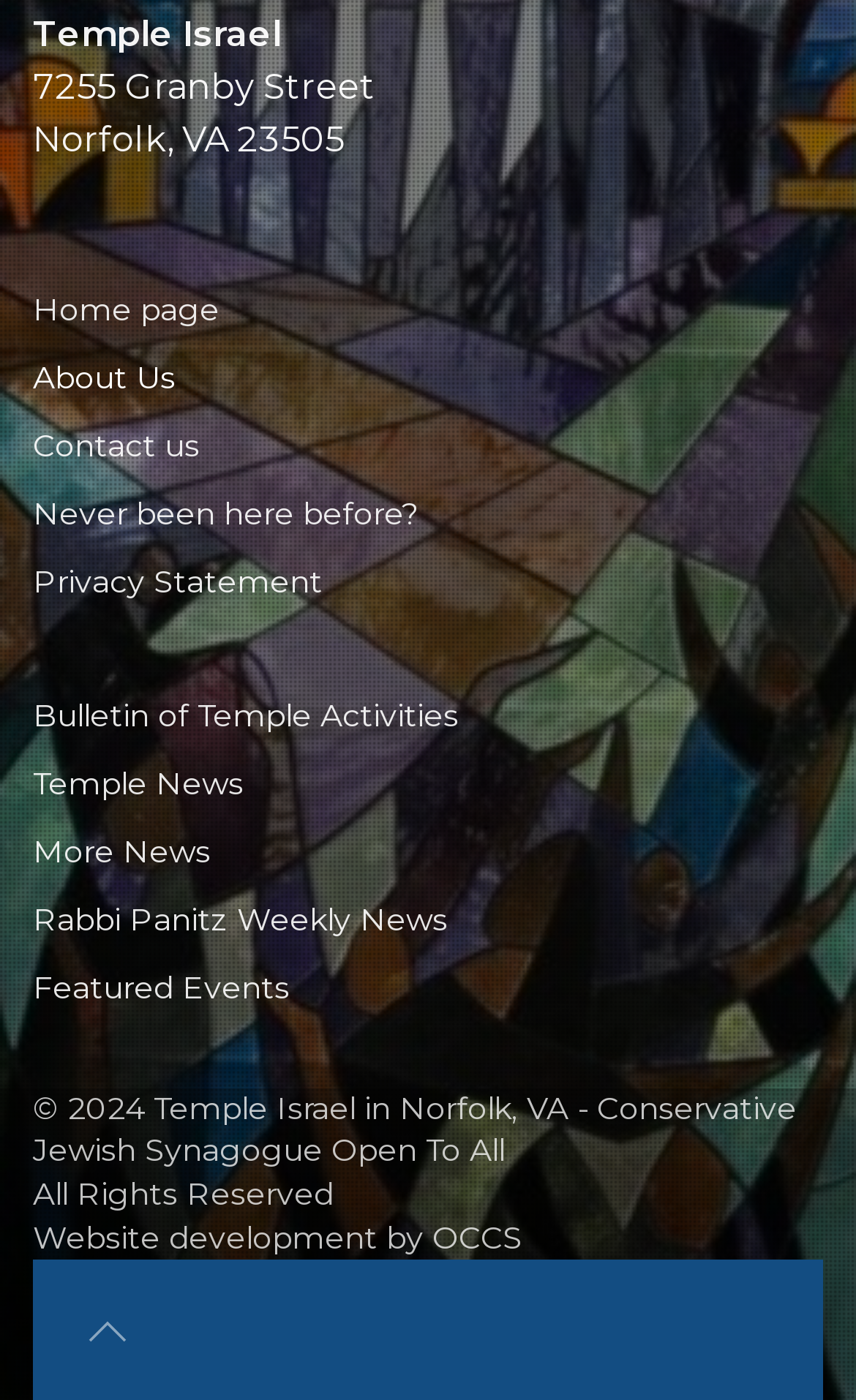Identify the bounding box coordinates for the region of the element that should be clicked to carry out the instruction: "view about us". The bounding box coordinates should be four float numbers between 0 and 1, i.e., [left, top, right, bottom].

[0.038, 0.246, 0.962, 0.294]